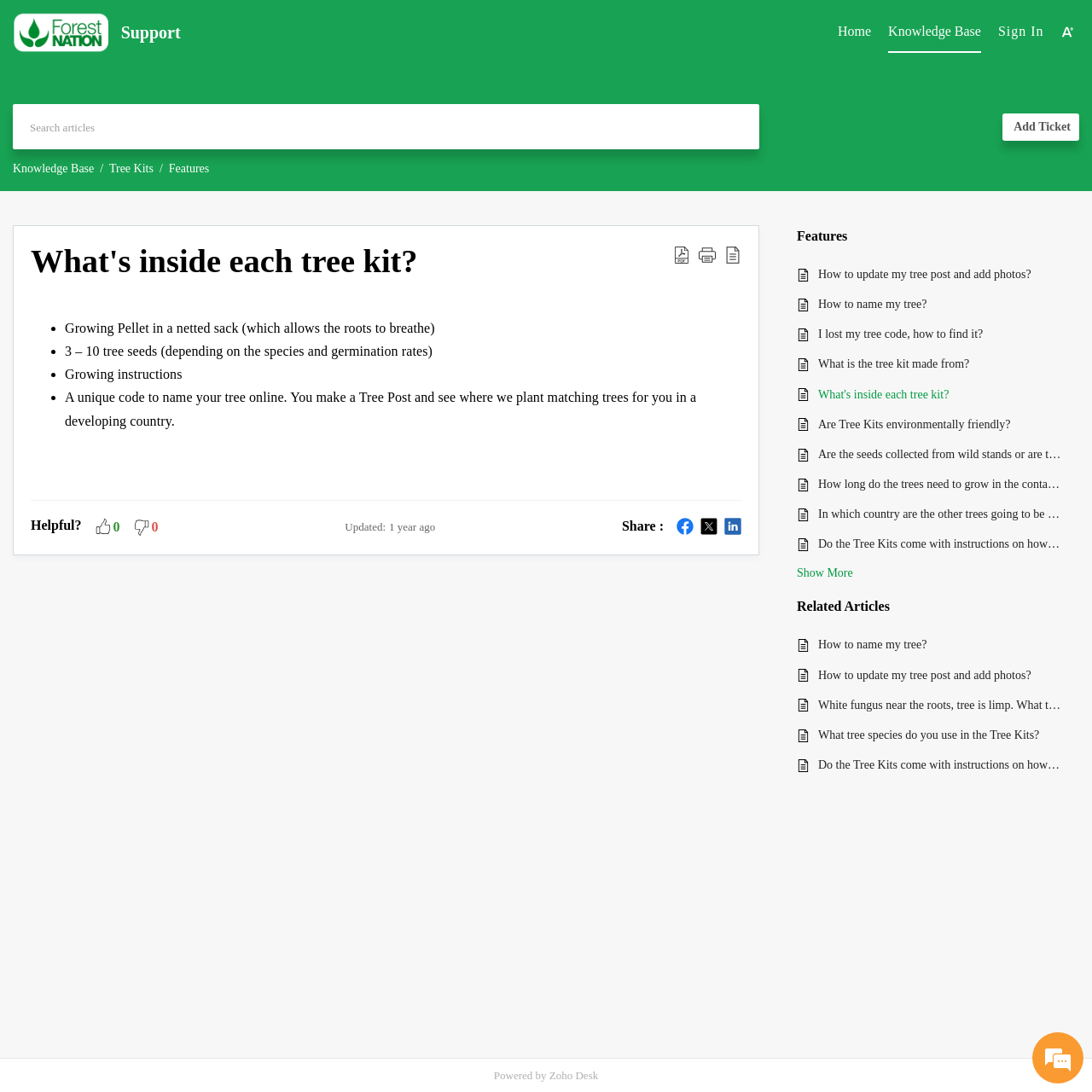Determine the bounding box coordinates of the element's region needed to click to follow the instruction: "View 'What's inside each tree kit?' article". Provide these coordinates as four float numbers between 0 and 1, formatted as [left, top, right, bottom].

[0.749, 0.353, 0.973, 0.37]